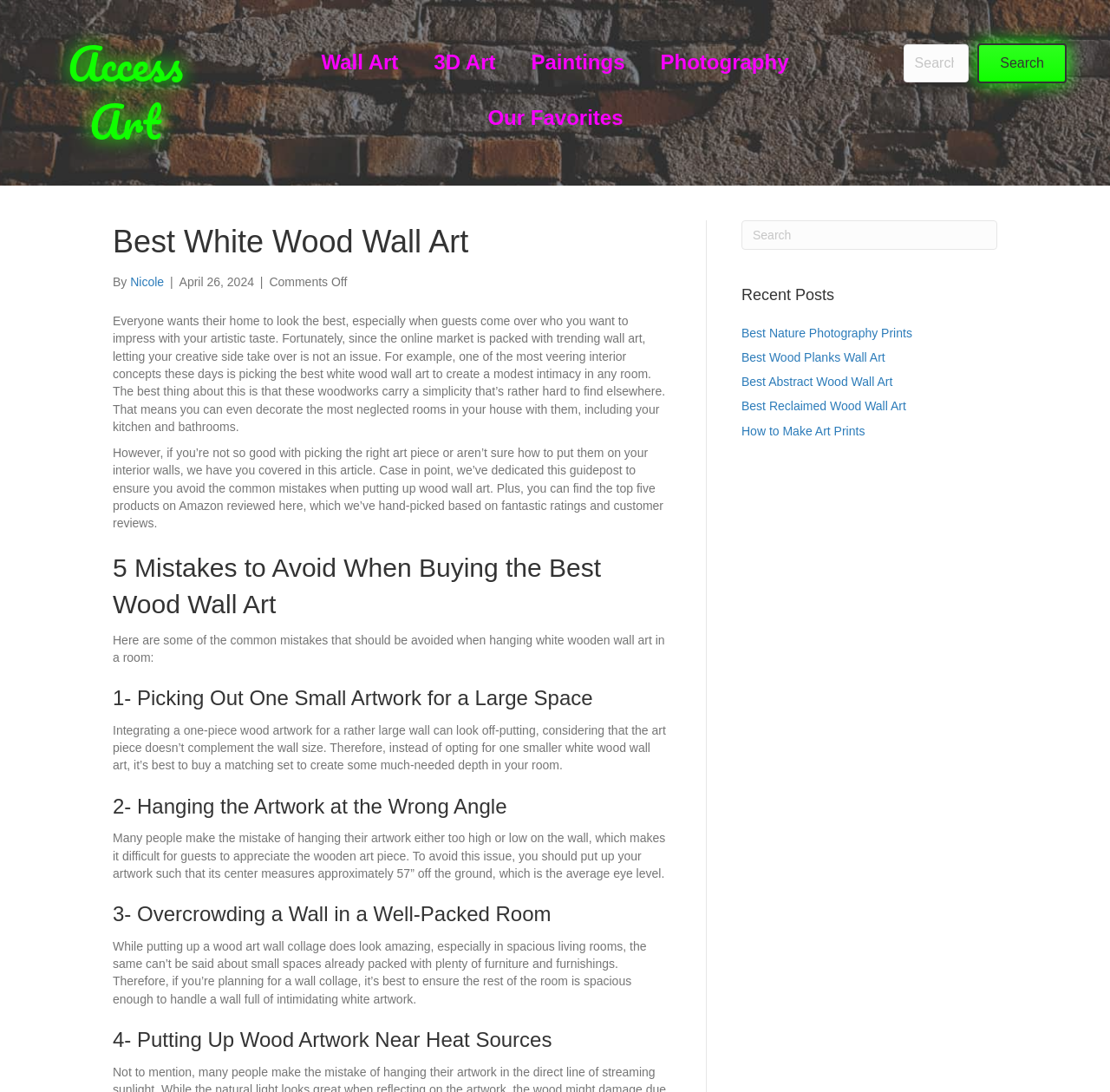Pinpoint the bounding box coordinates of the clickable area necessary to execute the following instruction: "Read the article by Nicole". The coordinates should be given as four float numbers between 0 and 1, namely [left, top, right, bottom].

[0.117, 0.252, 0.148, 0.264]